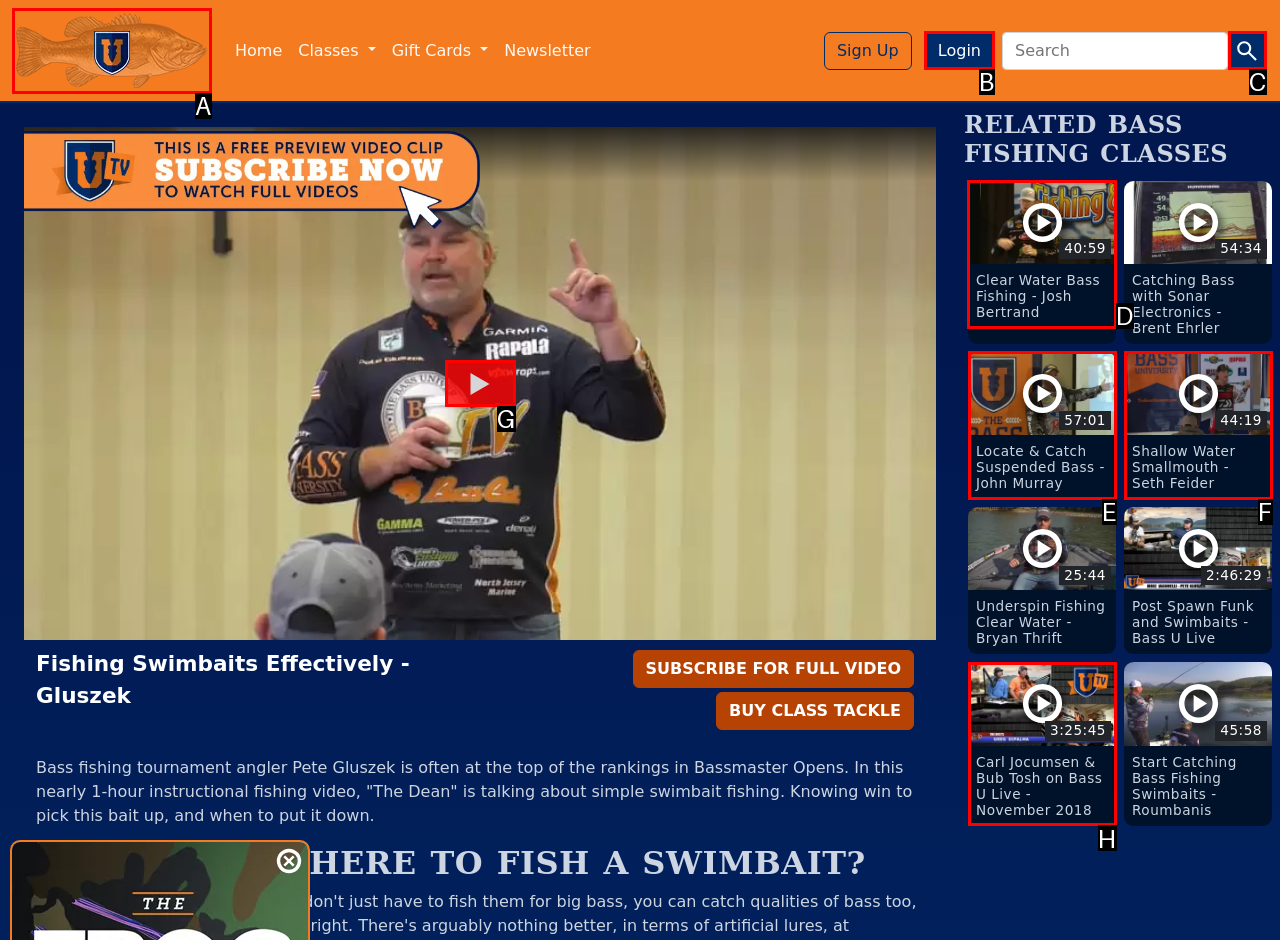Determine the HTML element to click for the instruction: Watch the 'Clear Water Bass Fishing - Josh Bertrand' video.
Answer with the letter corresponding to the correct choice from the provided options.

D